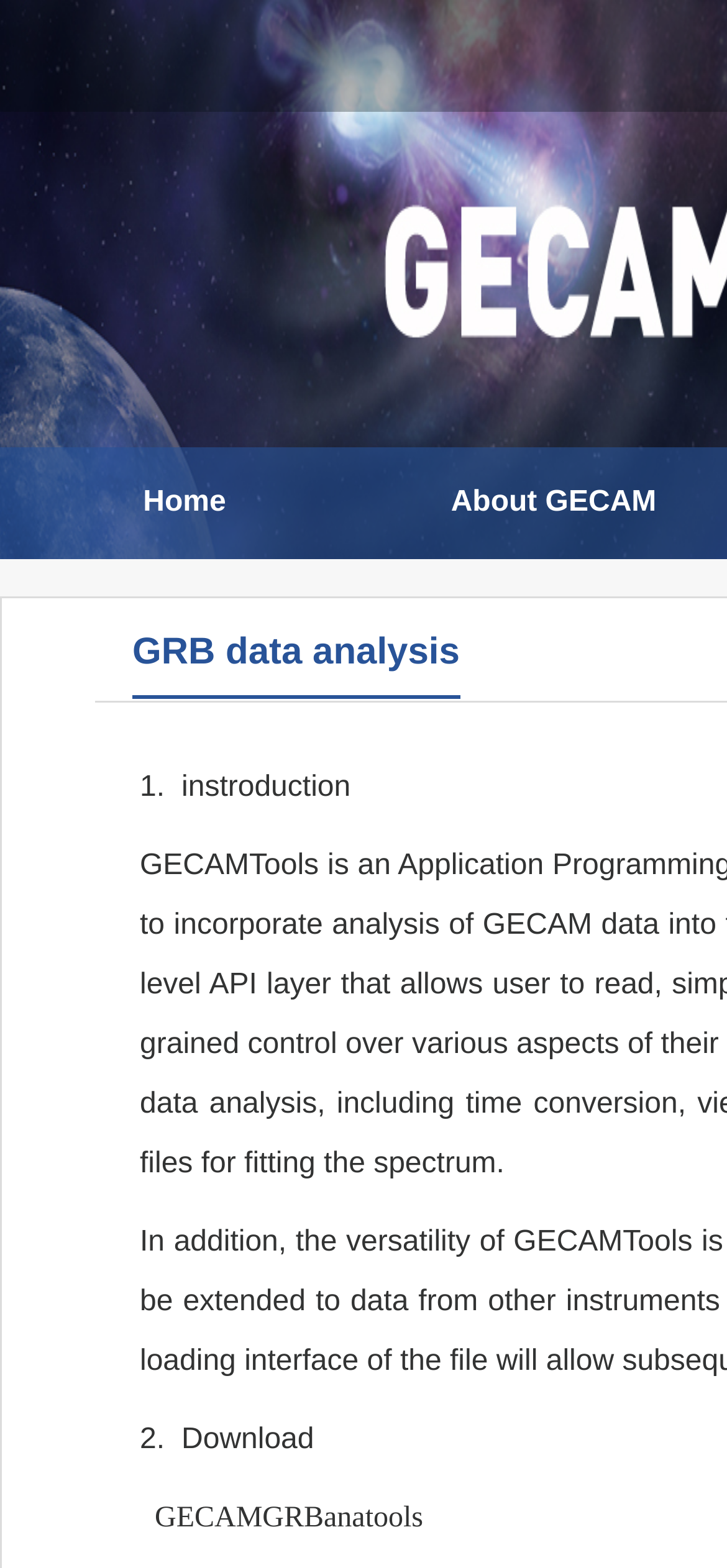Give a detailed overview of the webpage's appearance and contents.

The webpage is titled "GRB Data Analysis Software-GECAM英文站" and appears to be a navigation page for a data analysis software. 

At the top, there are two prominent links: "Home" and "GRB data analysis", positioned side by side, with "Home" on the left. 

Below these links, there is a section with three lines of text. The first line starts with "1." and is followed by some whitespace characters, and then the word "introduction". The second line is empty, and the third line starts with "2." and is followed by some whitespace characters, and then the word "Download". 

At the bottom of the page, there is another link, "GECAMGRBanatools", positioned below the "Download" text.